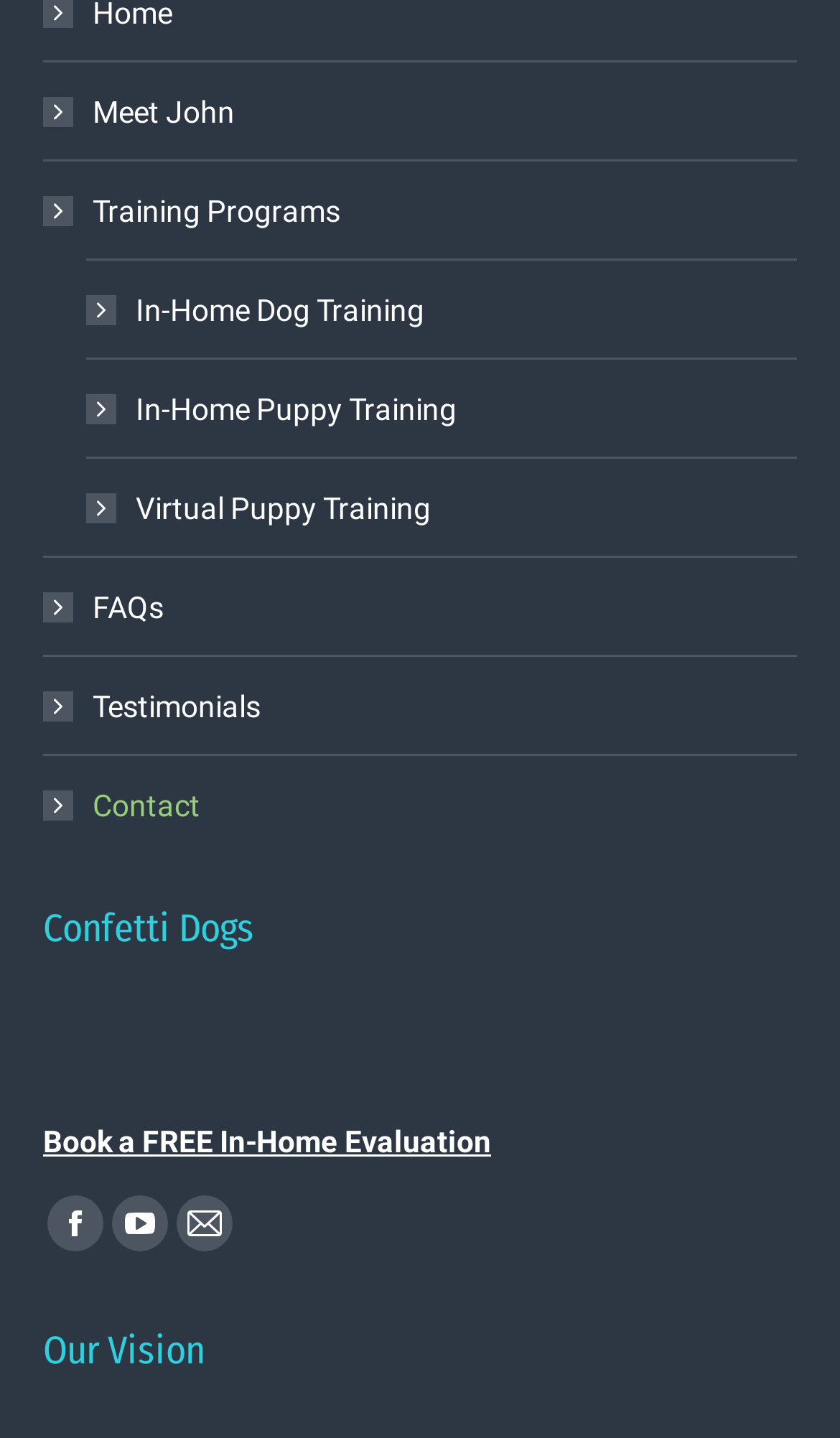Extract the bounding box coordinates for the described element: "Book a FREE In-Home Evaluation". The coordinates should be represented as four float numbers between 0 and 1: [left, top, right, bottom].

[0.051, 0.782, 0.585, 0.806]